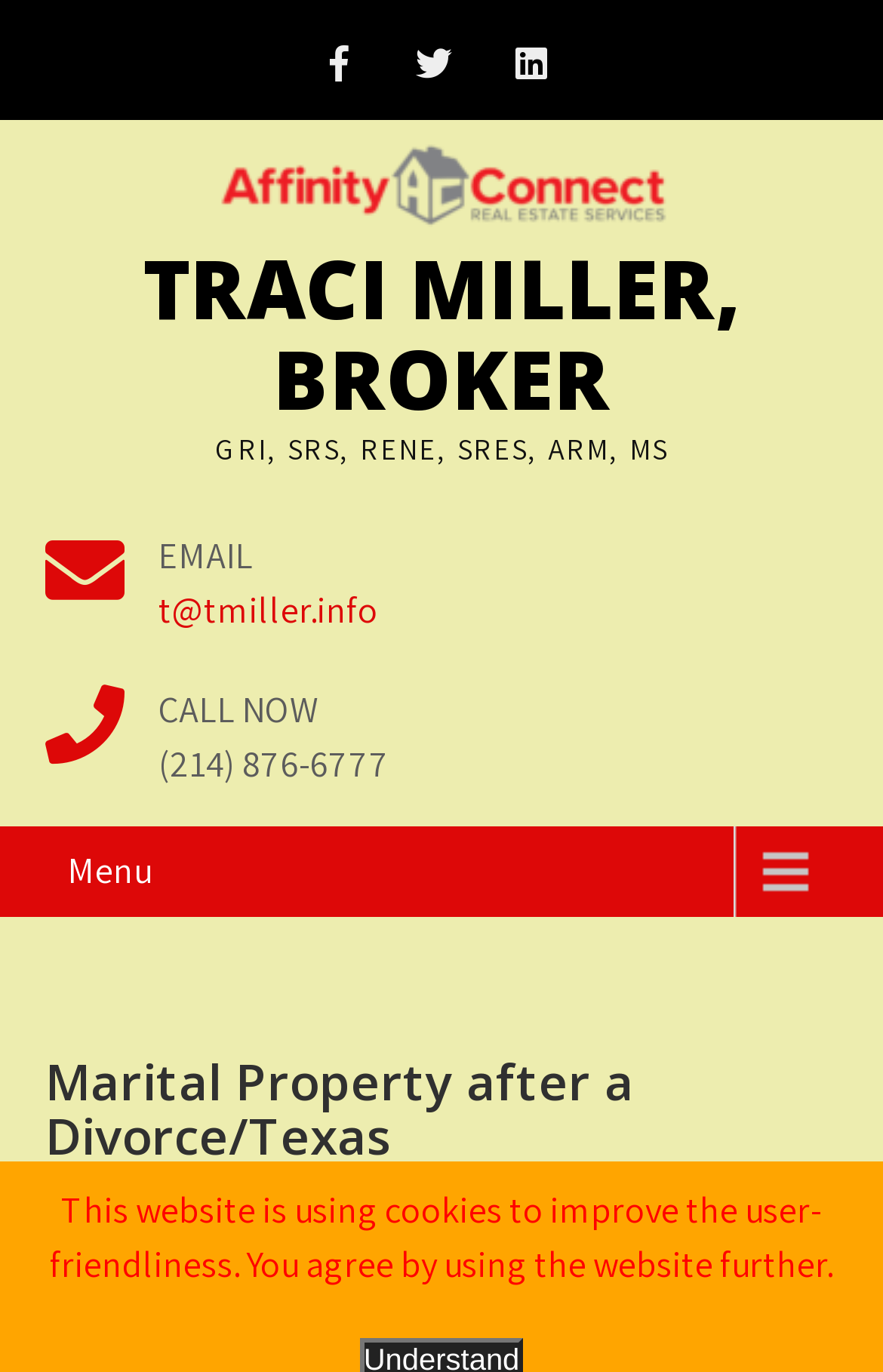Locate the primary headline on the webpage and provide its text.

TRACI MILLER, BROKER